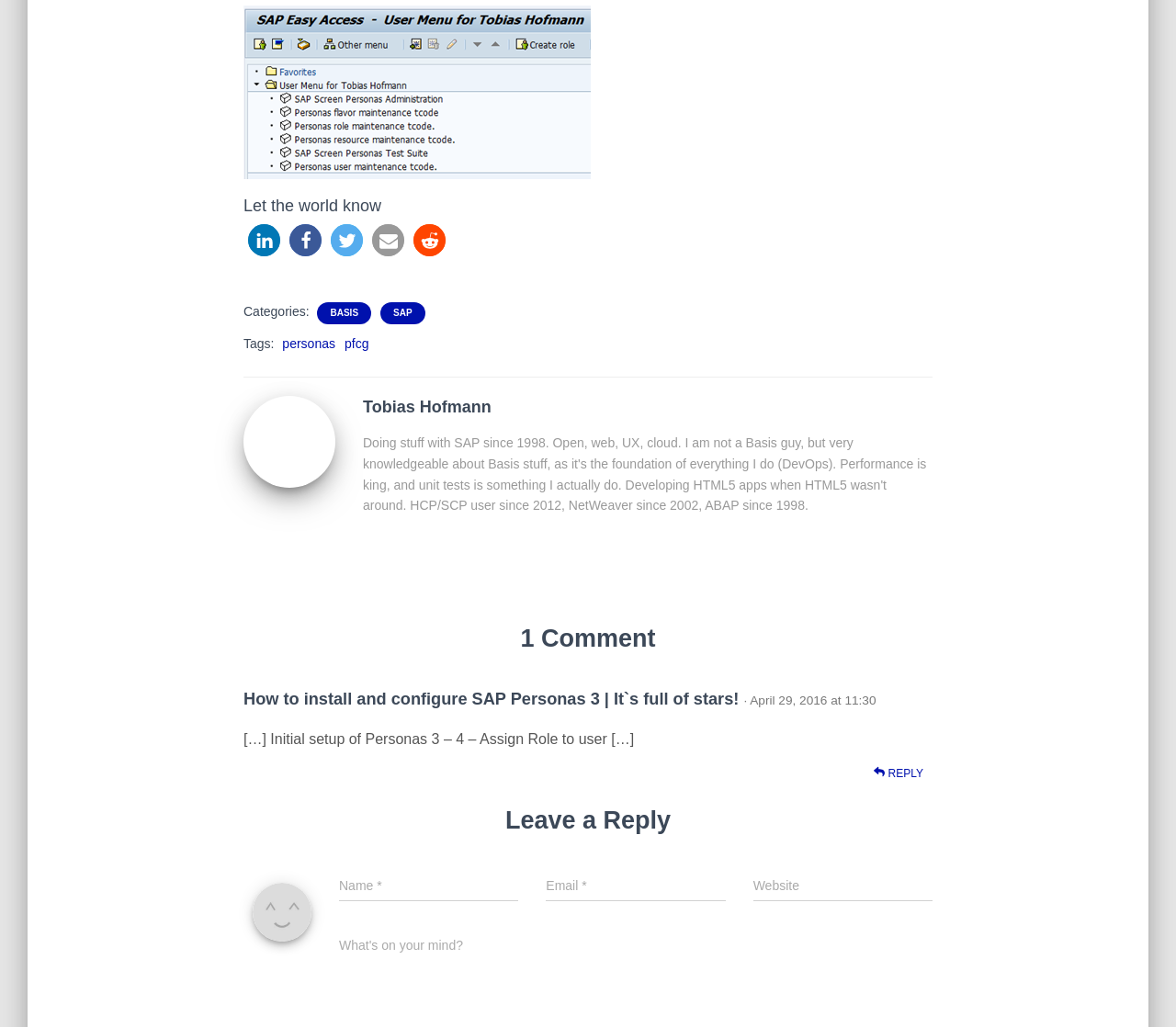Please mark the bounding box coordinates of the area that should be clicked to carry out the instruction: "Click on the category BASIS".

[0.279, 0.298, 0.306, 0.311]